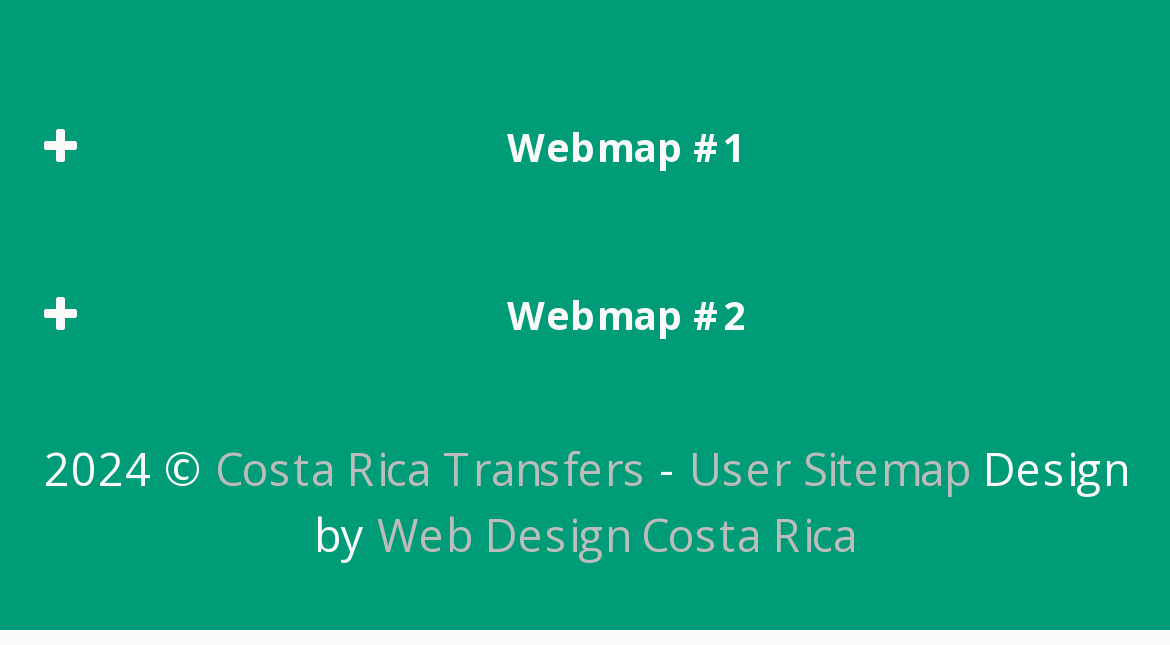What is the main topic of the webpage?
Please give a detailed and thorough answer to the question, covering all relevant points.

Based on the links and headings on the webpage, it appears that the main topic is Costa Rica, with various subtopics such as adventure sports, national parks, and beaches.